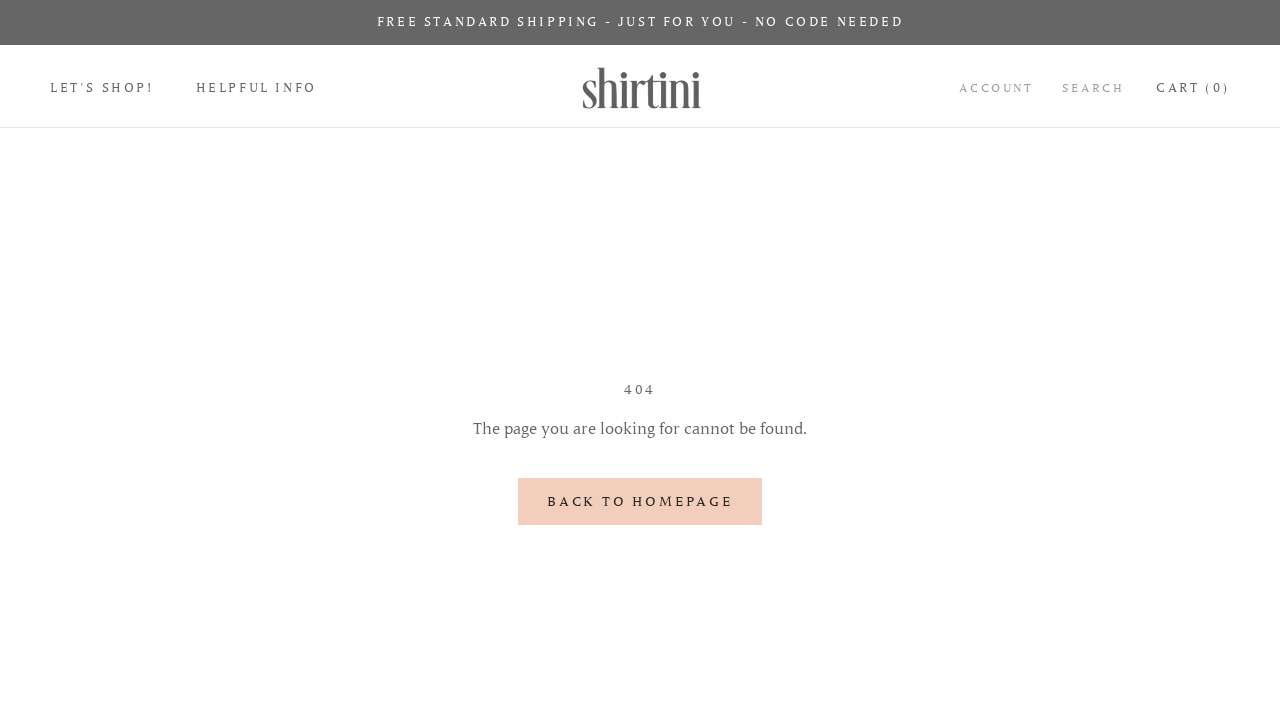Locate the bounding box coordinates of the clickable region necessary to complete the following instruction: "view account". Provide the coordinates in the format of four float numbers between 0 and 1, i.e., [left, top, right, bottom].

[0.749, 0.11, 0.808, 0.138]